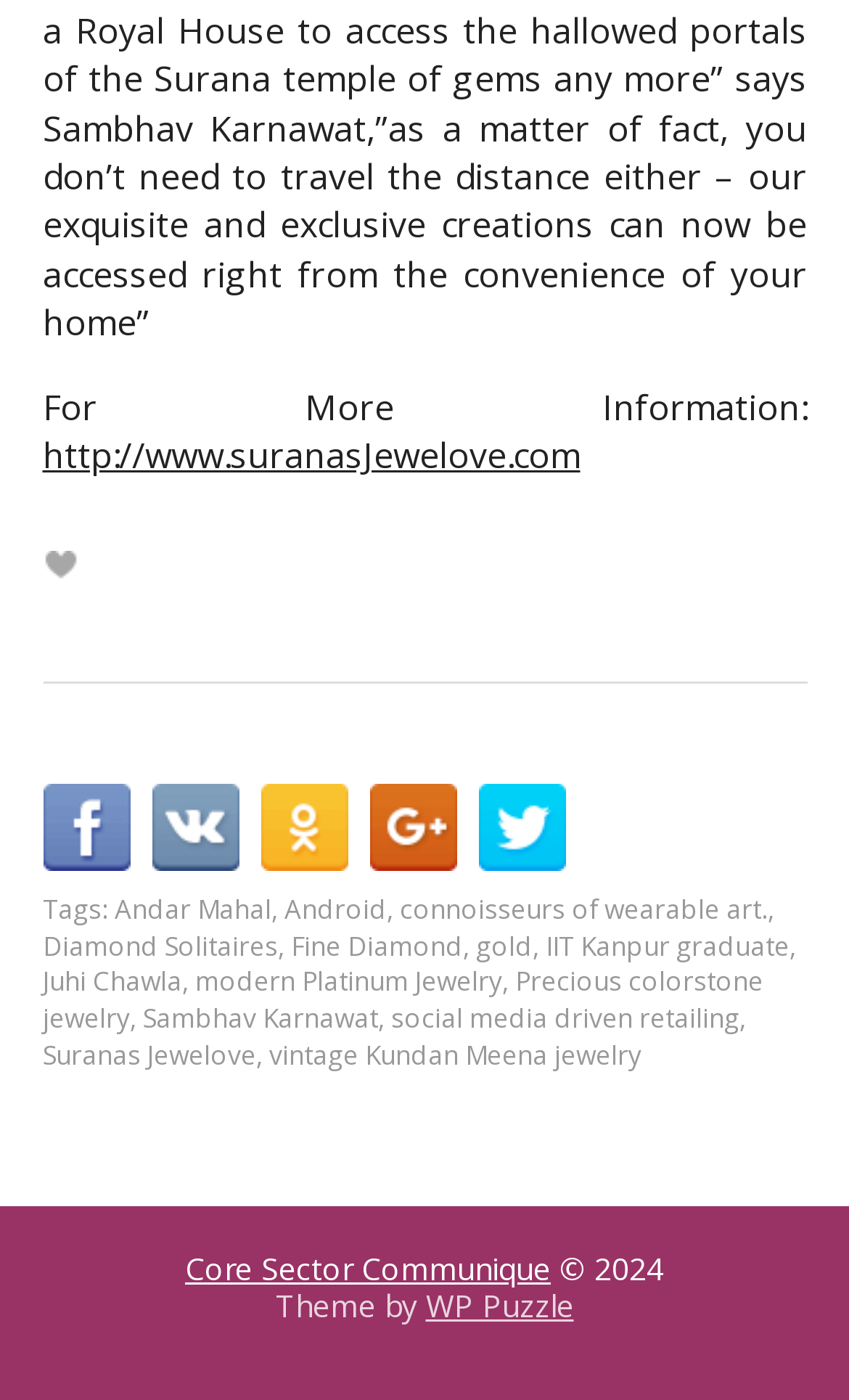Pinpoint the bounding box coordinates of the area that should be clicked to complete the following instruction: "Explore the 'In-Depth Series'". The coordinates must be given as four float numbers between 0 and 1, i.e., [left, top, right, bottom].

None